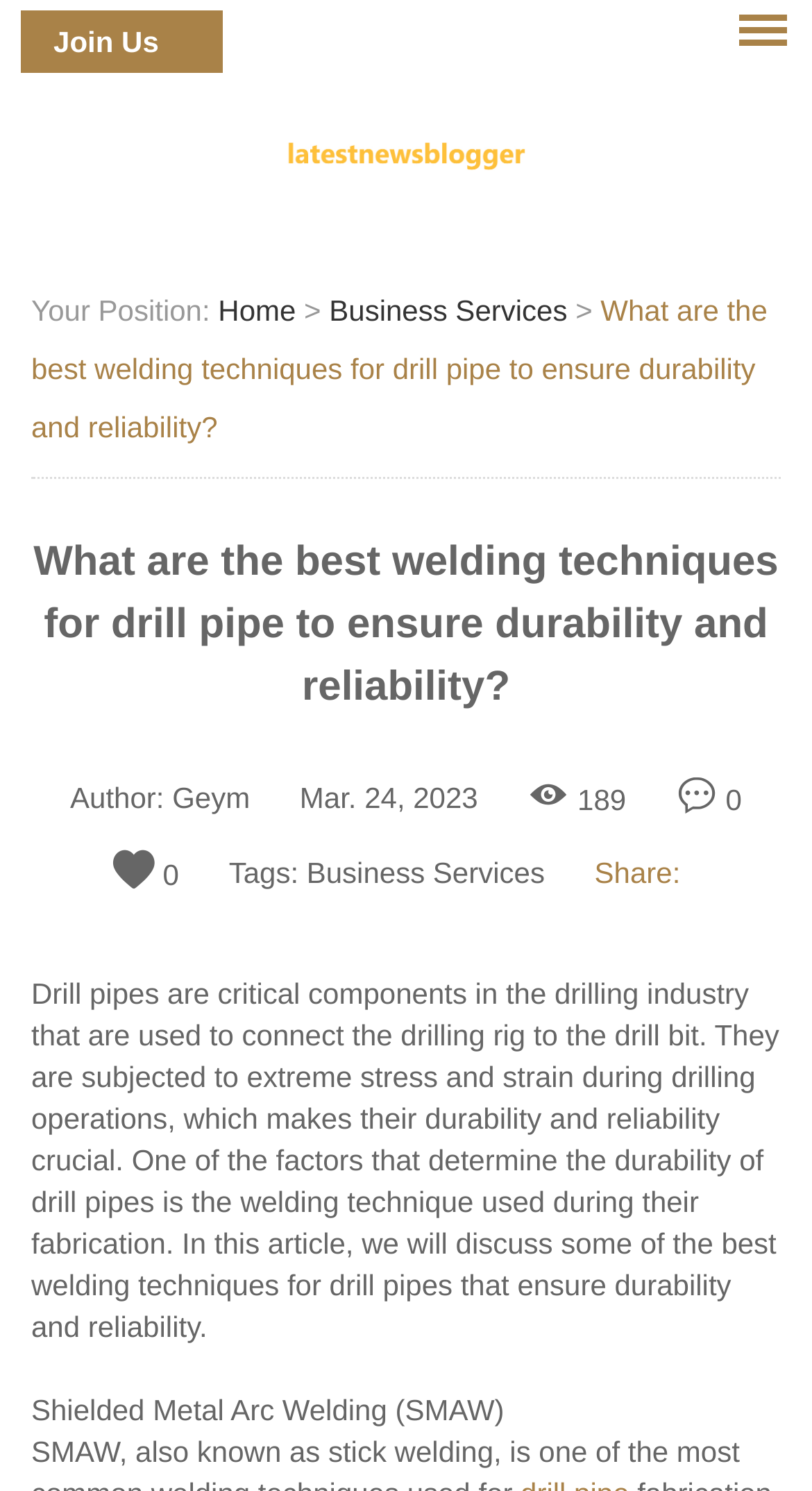Given the description title="Home - latestnewsblogger", predict the bounding box coordinates of the UI element. Ensure the coordinates are in the format (top-left x, top-left y, bottom-right x, bottom-right y) and all values are between 0 and 1.

[0.346, 0.077, 0.654, 0.133]